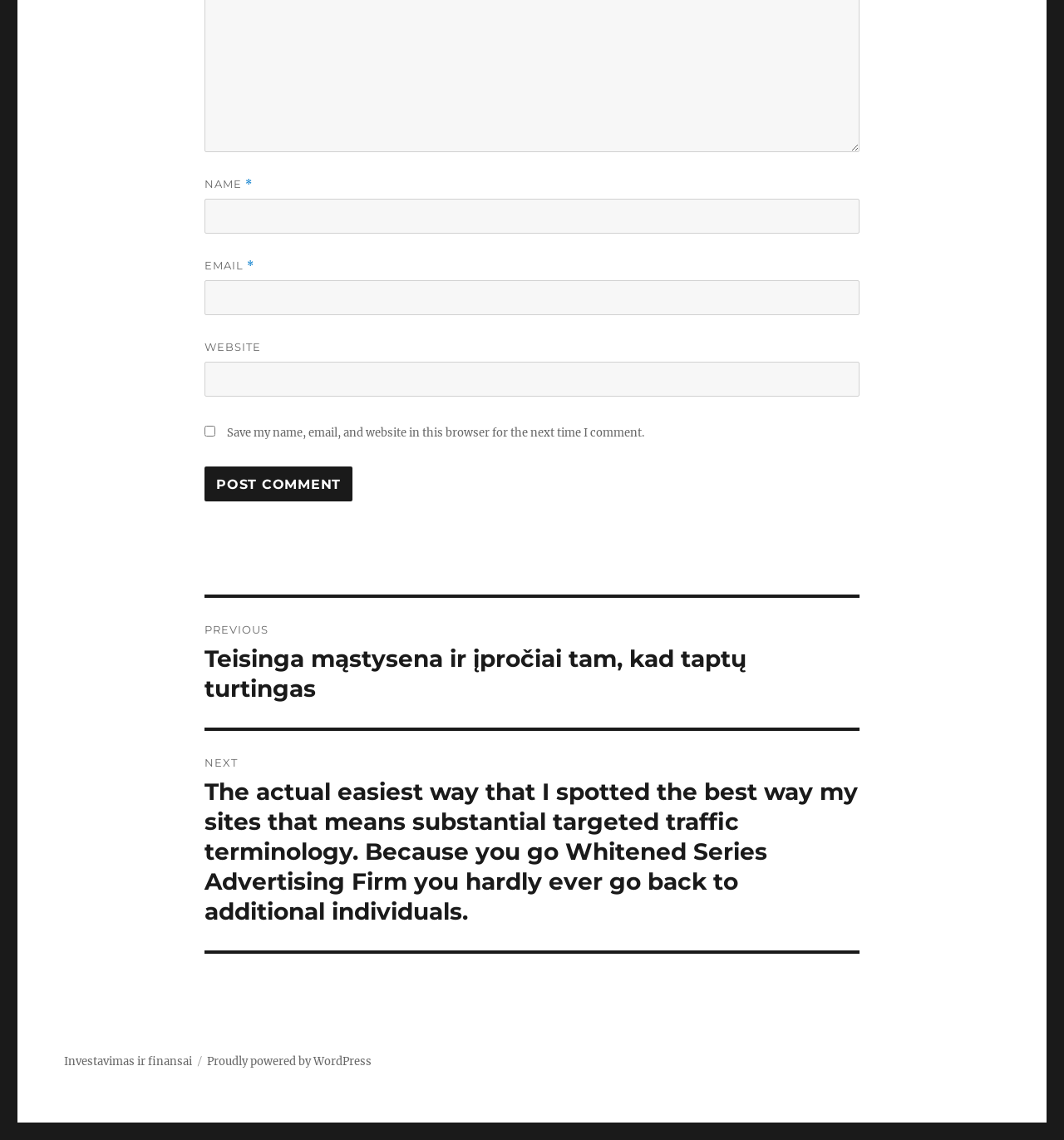Is the 'Save my name, email, and website in this browser for the next time I comment' checkbox checked?
Please provide a comprehensive answer based on the contents of the image.

The checkbox element with ID 208 has a property 'checked' set to 'false', indicating that it is not checked by default.